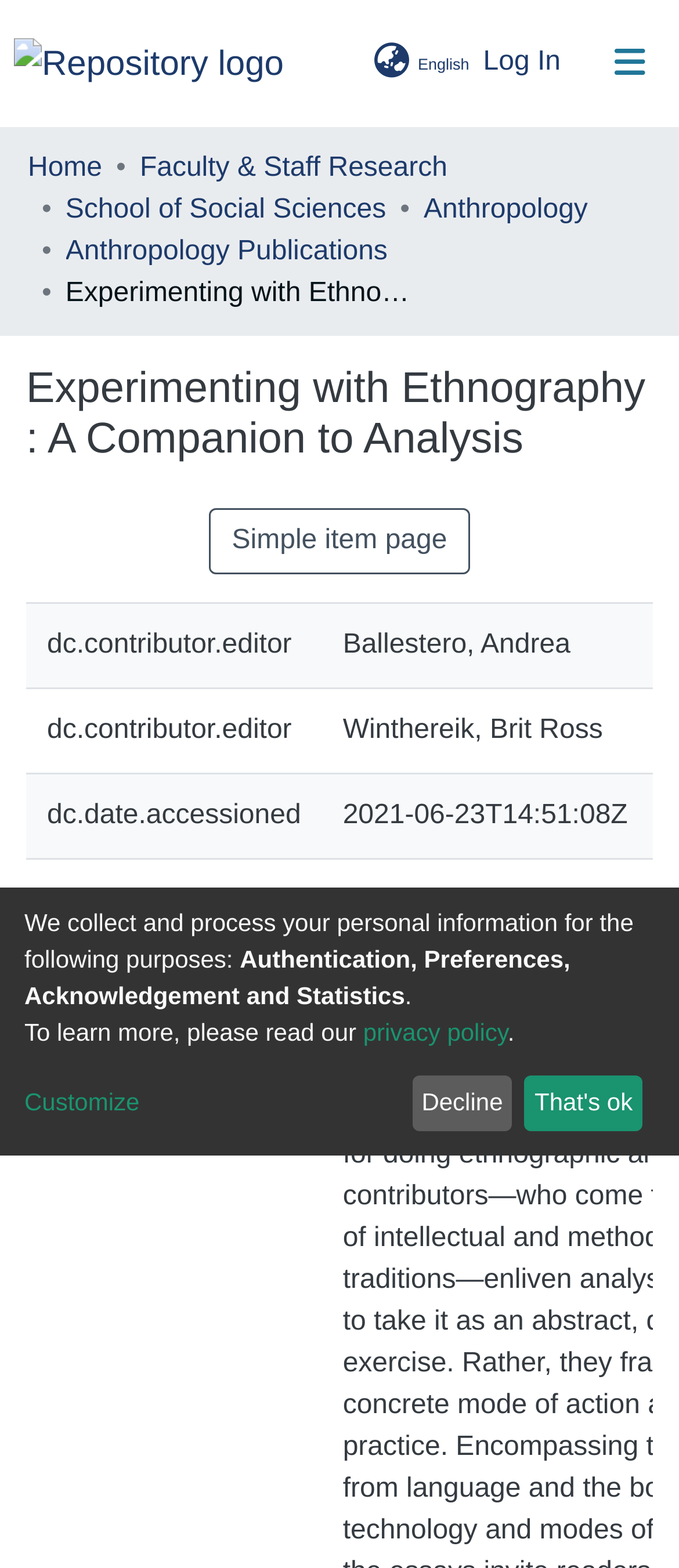Please find the bounding box coordinates in the format (top-left x, top-left y, bottom-right x, bottom-right y) for the given element description. Ensure the coordinates are floating point numbers between 0 and 1. Description: www.intellicentrics.com

None